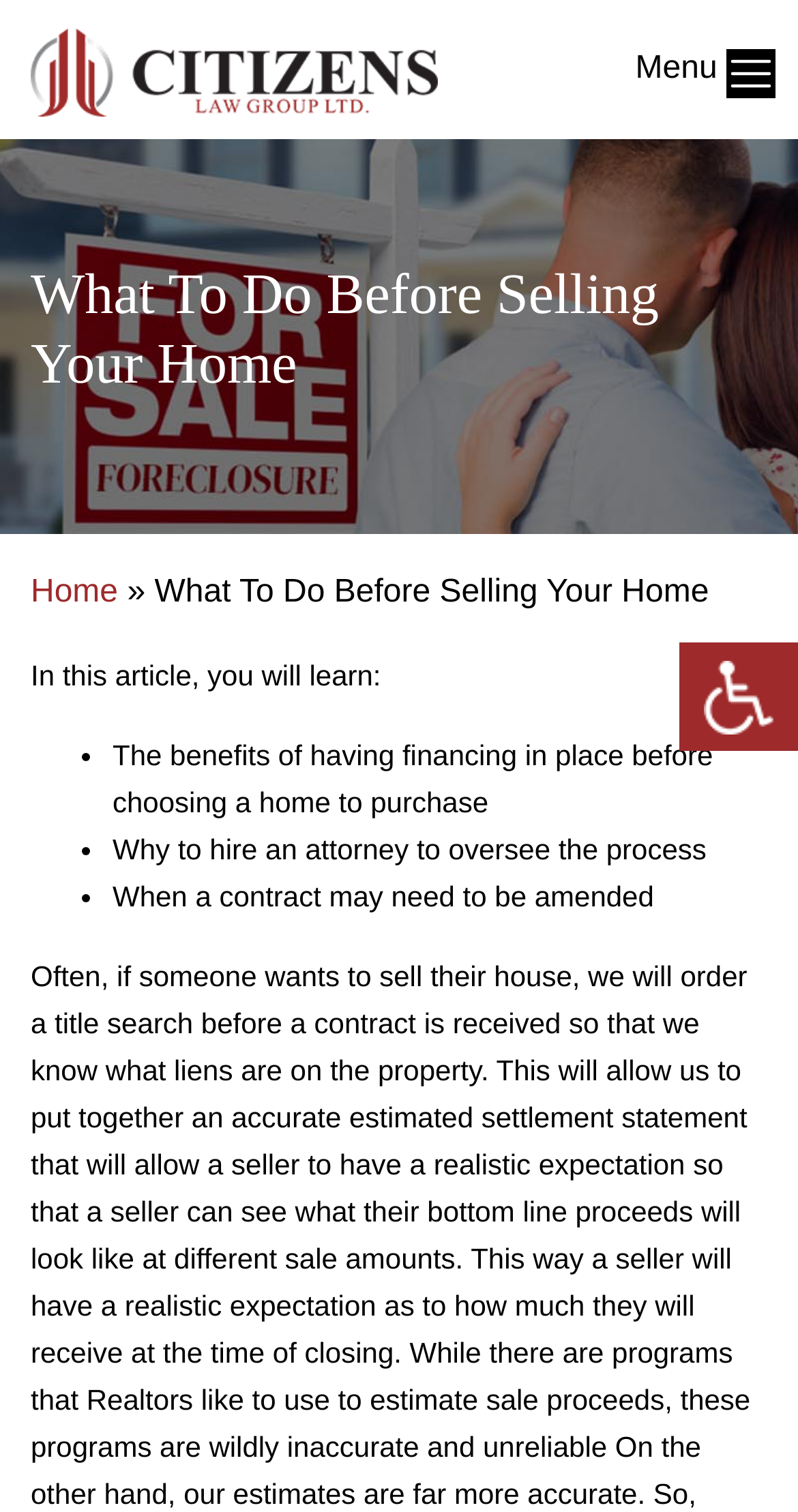Please look at the image and answer the question with a detailed explanation: What is the company name on the top left?

I looked at the top left corner of the webpage and found an image with the company name 'Citizens Law Group LTD.'.